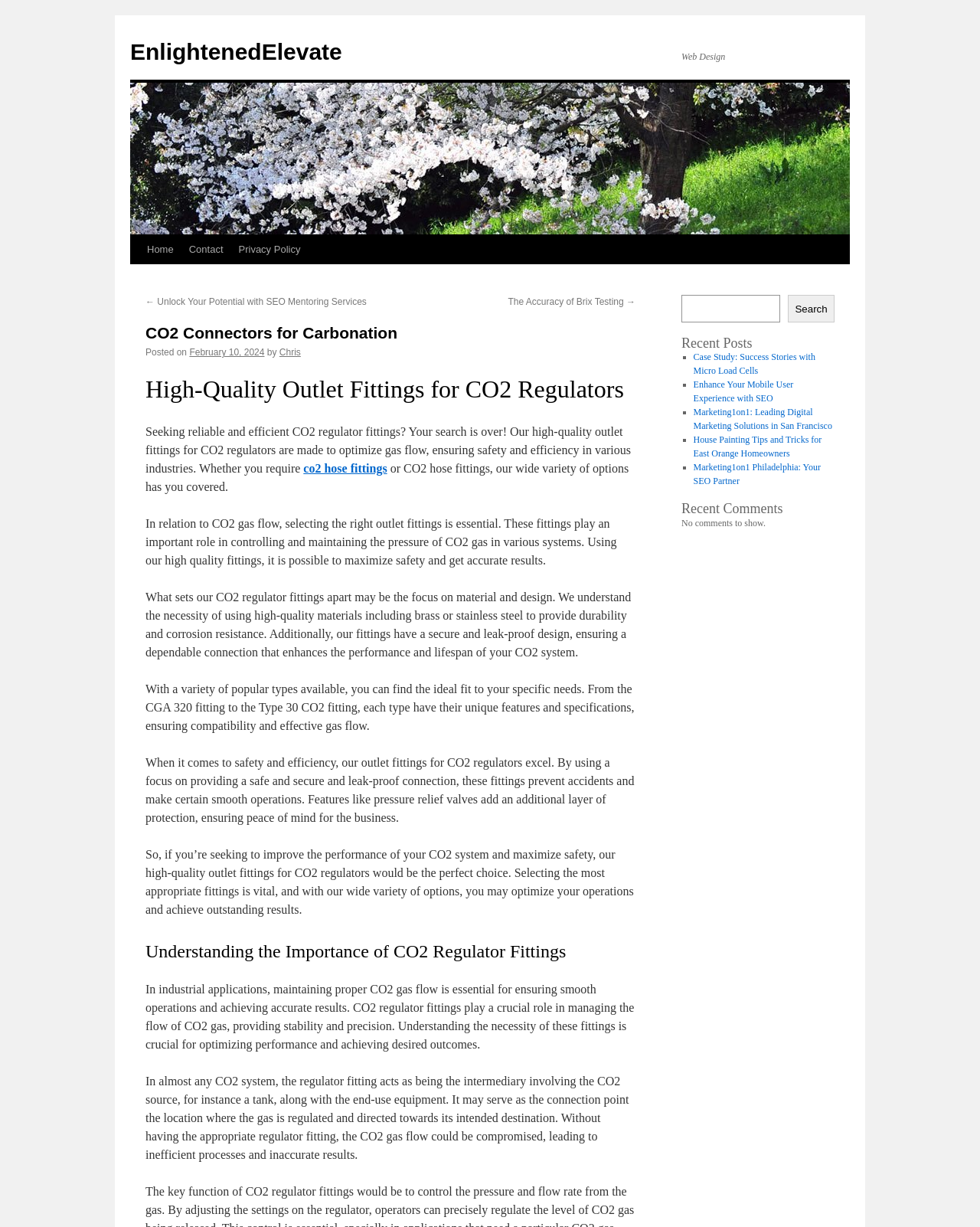Using the webpage screenshot, find the UI element described by Privacy Policy. Provide the bounding box coordinates in the format (top-left x, top-left y, bottom-right x, bottom-right y), ensuring all values are floating point numbers between 0 and 1.

[0.236, 0.192, 0.314, 0.215]